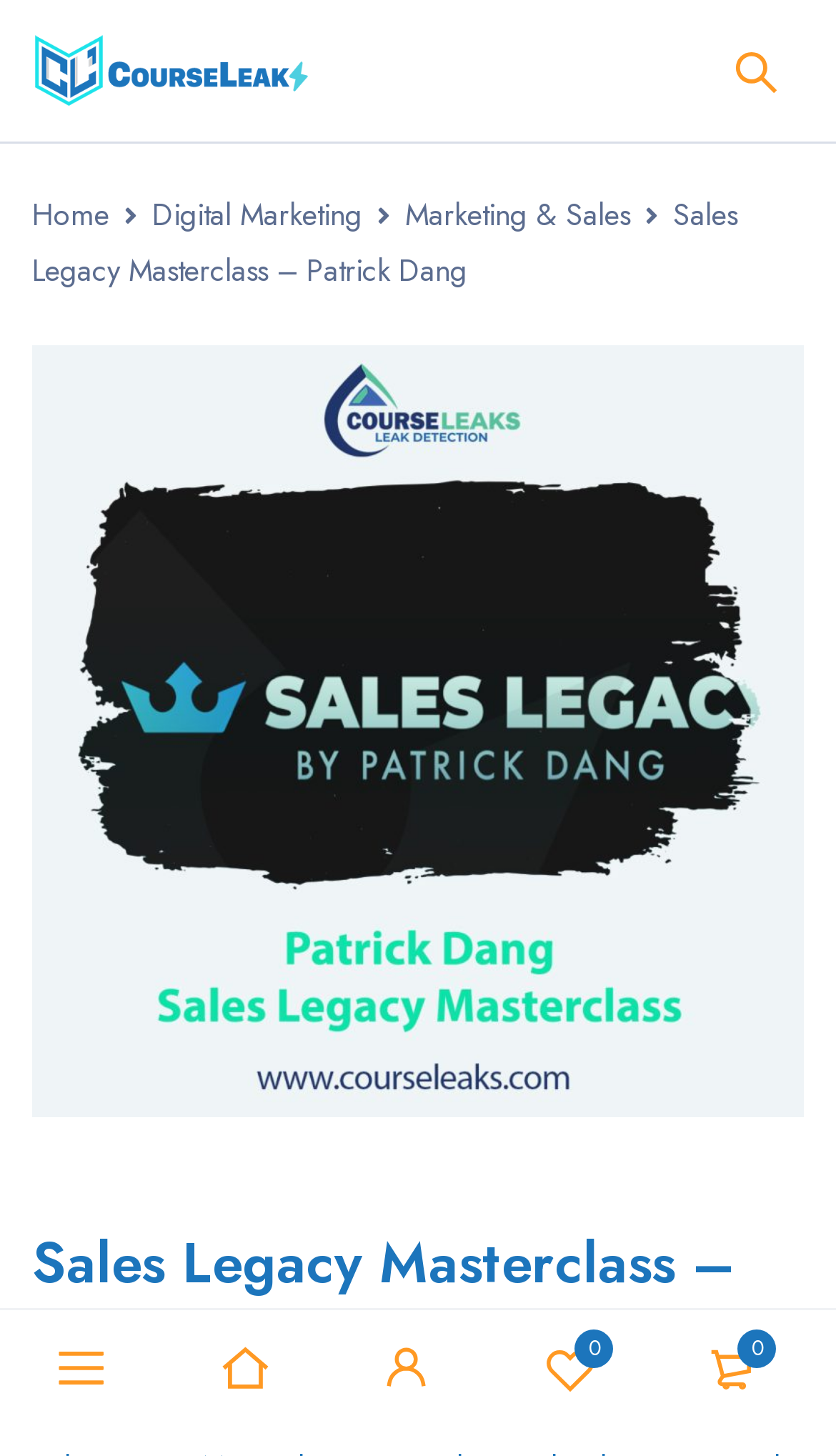What is the name of the course?
Refer to the image and provide a concise answer in one word or phrase.

Sales Legacy Masterclass